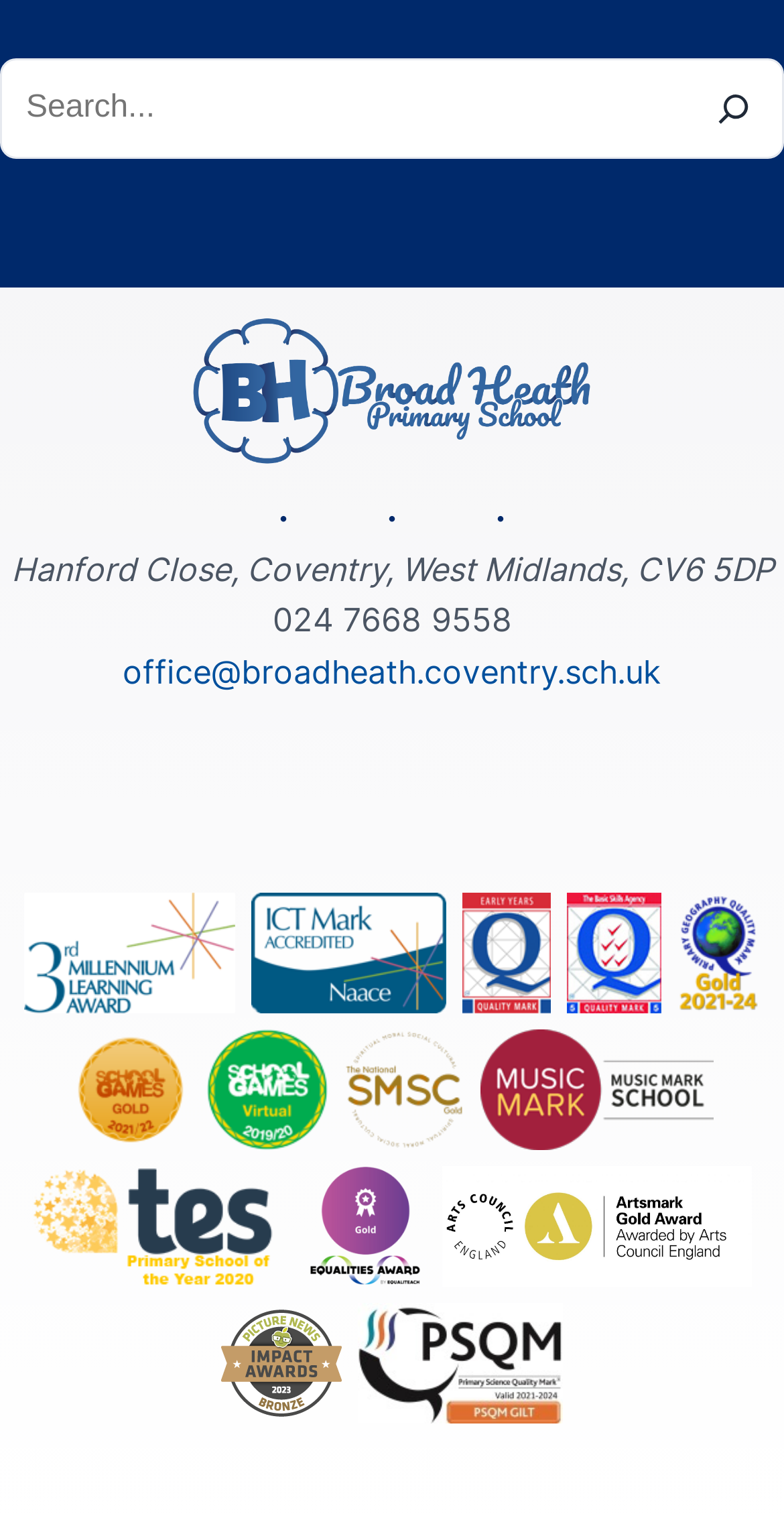Please provide the bounding box coordinates in the format (top-left x, top-left y, bottom-right x, bottom-right y). Remember, all values are floating point numbers between 0 and 1. What is the bounding box coordinate of the region described as: office@broadheath.coventry.sch.uk

[0.156, 0.429, 0.844, 0.455]